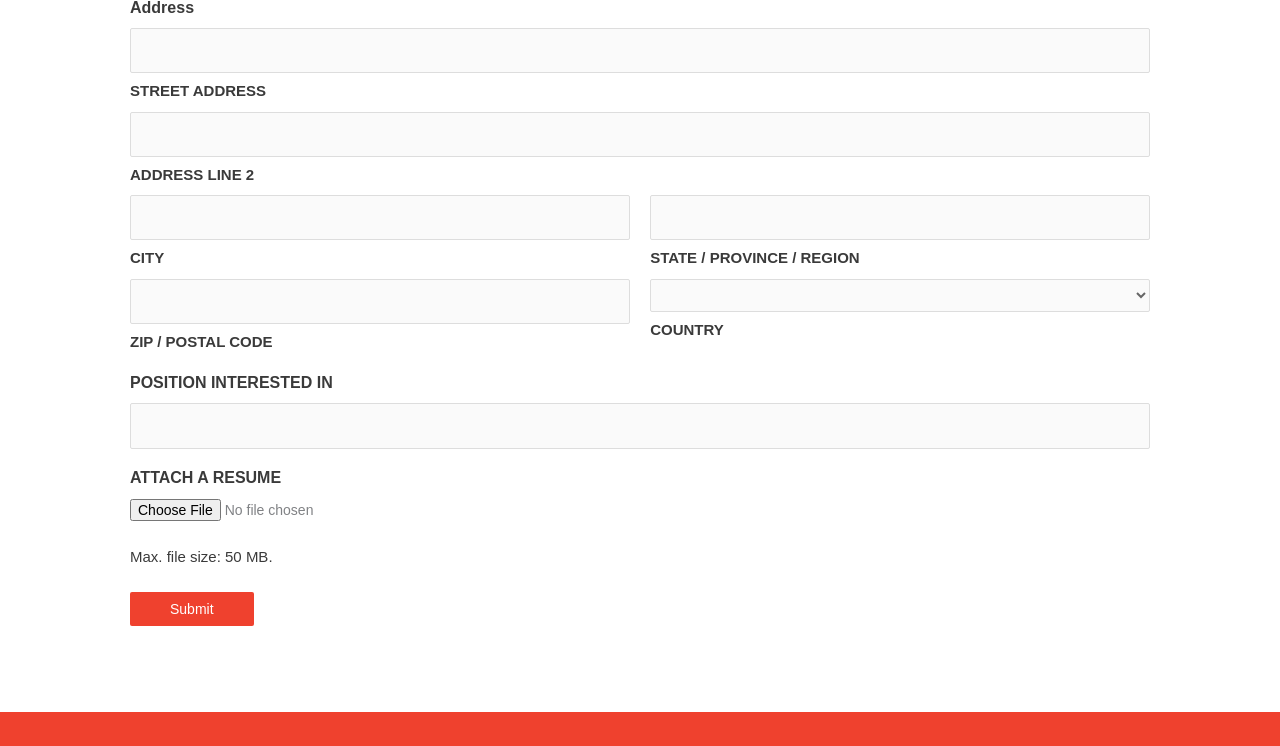Pinpoint the bounding box coordinates of the clickable area necessary to execute the following instruction: "Submit". The coordinates should be given as four float numbers between 0 and 1, namely [left, top, right, bottom].

[0.102, 0.793, 0.198, 0.839]